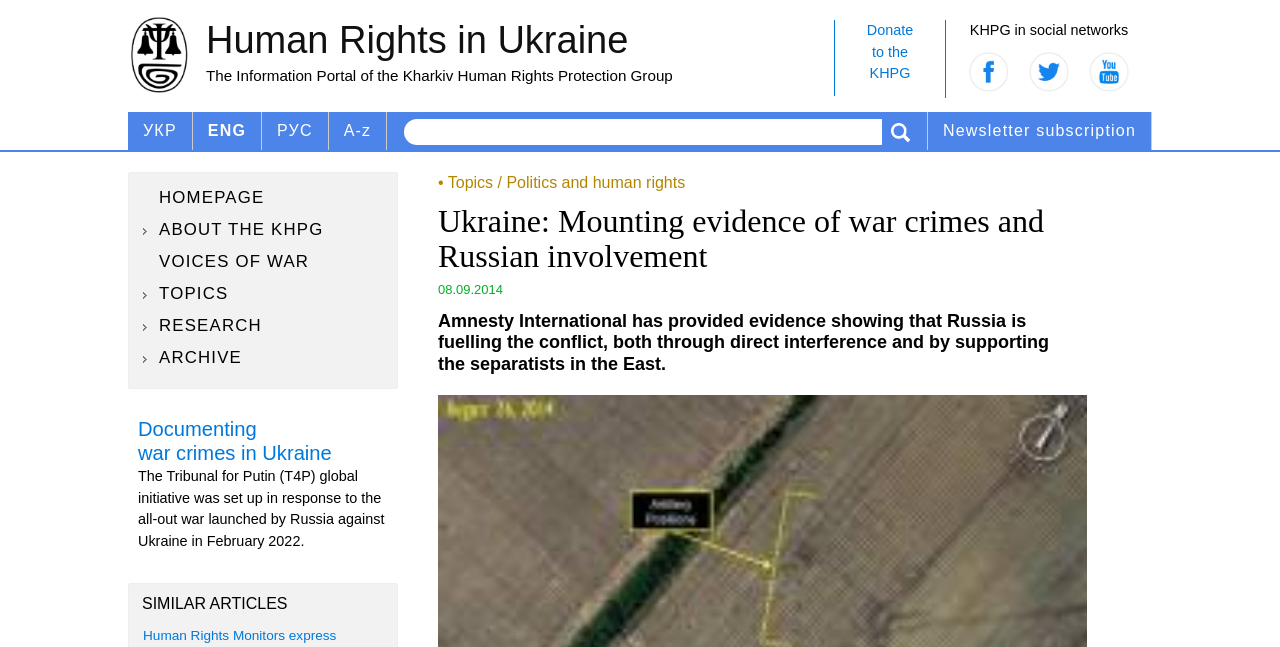Determine the bounding box for the UI element as described: "Homepage". The coordinates should be represented as four float numbers between 0 and 1, formatted as [left, top, right, bottom].

[0.105, 0.287, 0.31, 0.325]